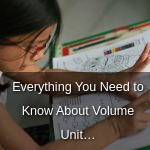Provide a one-word or short-phrase answer to the question:
What is the color of the papers in the background?

vibrant